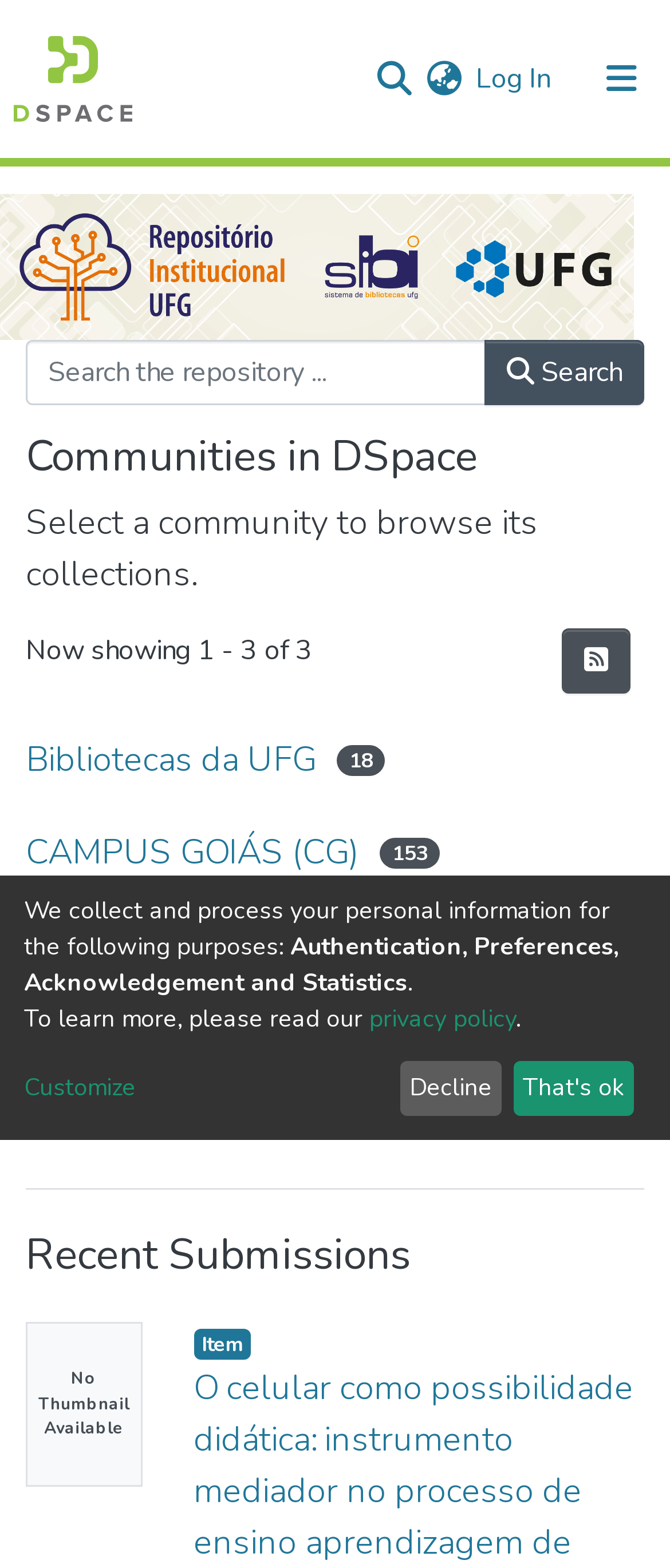What is the purpose of the search bar?
Using the image, answer in one word or phrase.

Search the repository